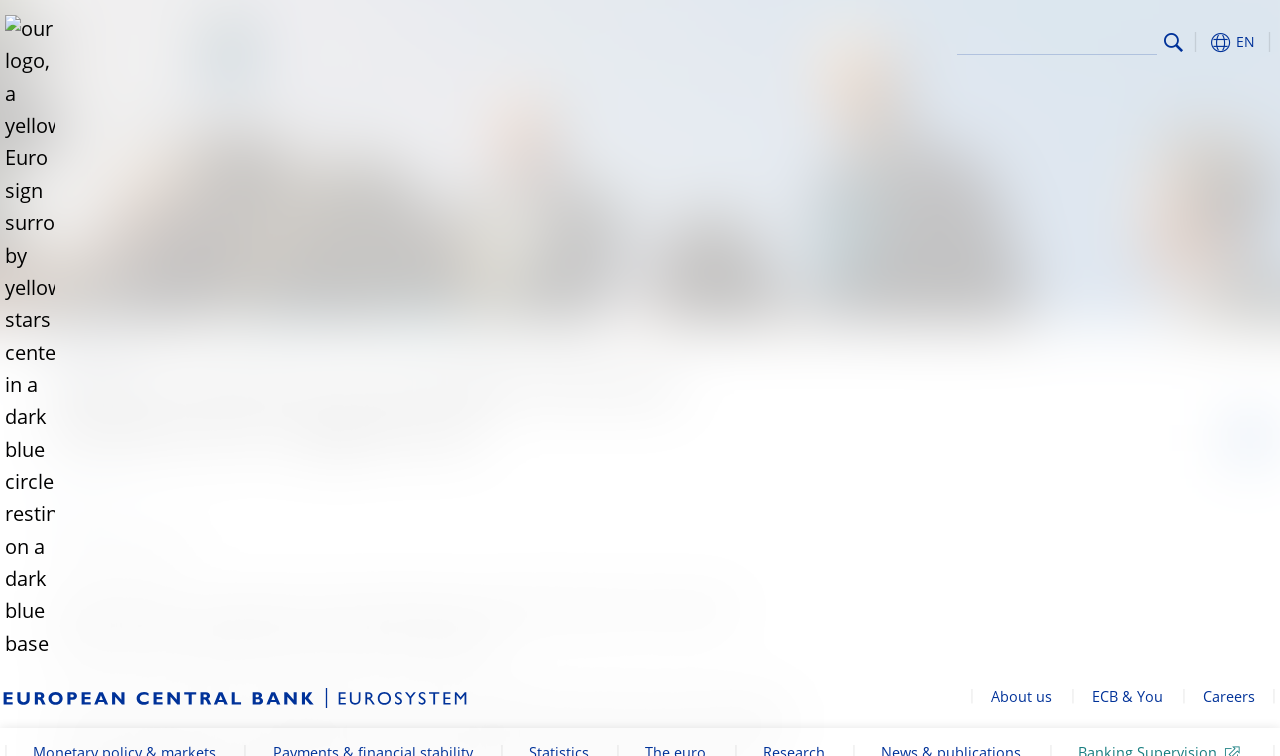Could you provide the bounding box coordinates for the portion of the screen to click to complete this instruction: "Go to About us page"?

[0.759, 0.889, 0.838, 0.962]